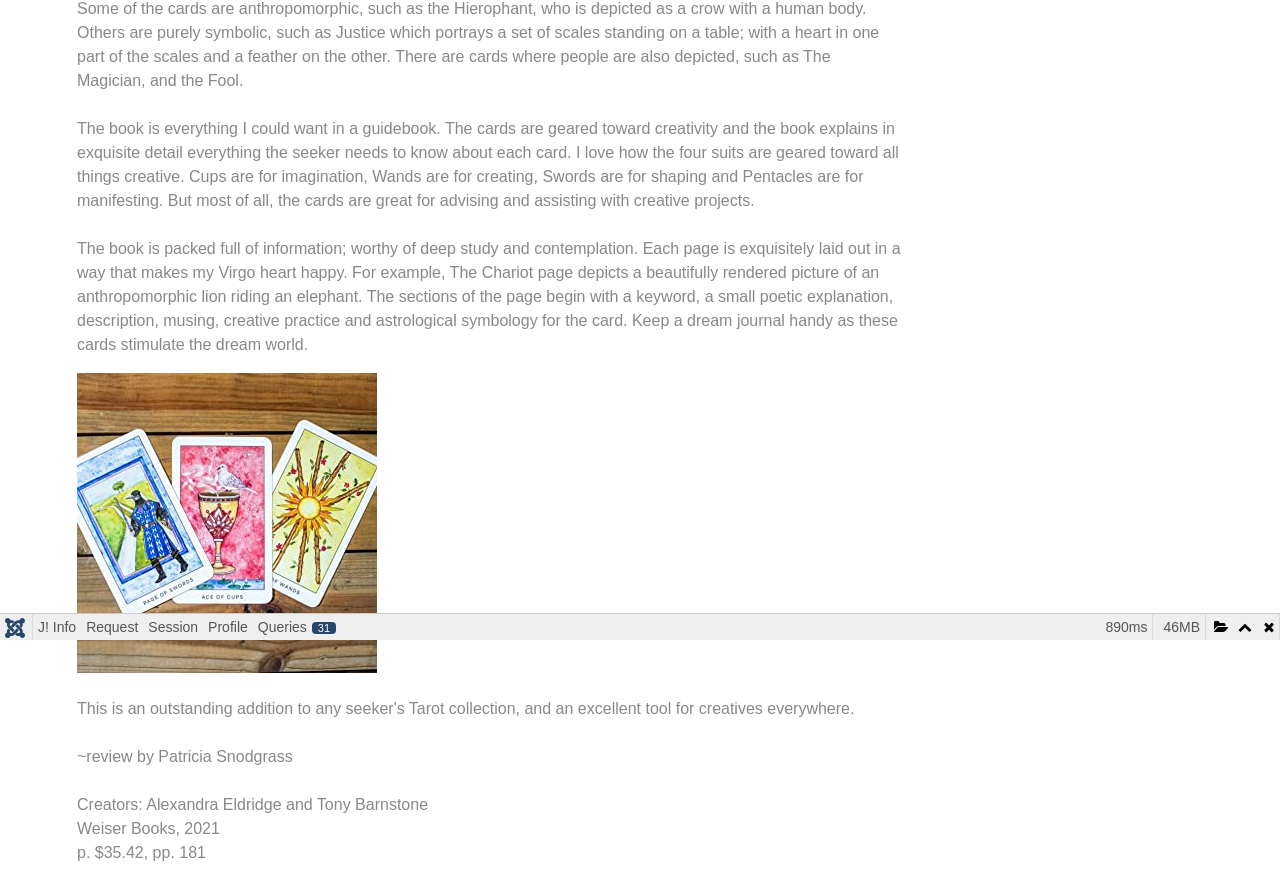Provide the bounding box coordinates for the UI element that is described by this text: "parent_node: J! Info". The coordinates should be in the form of four float numbers between 0 and 1: [left, top, right, bottom].

[0.0, 0.696, 0.026, 0.725]